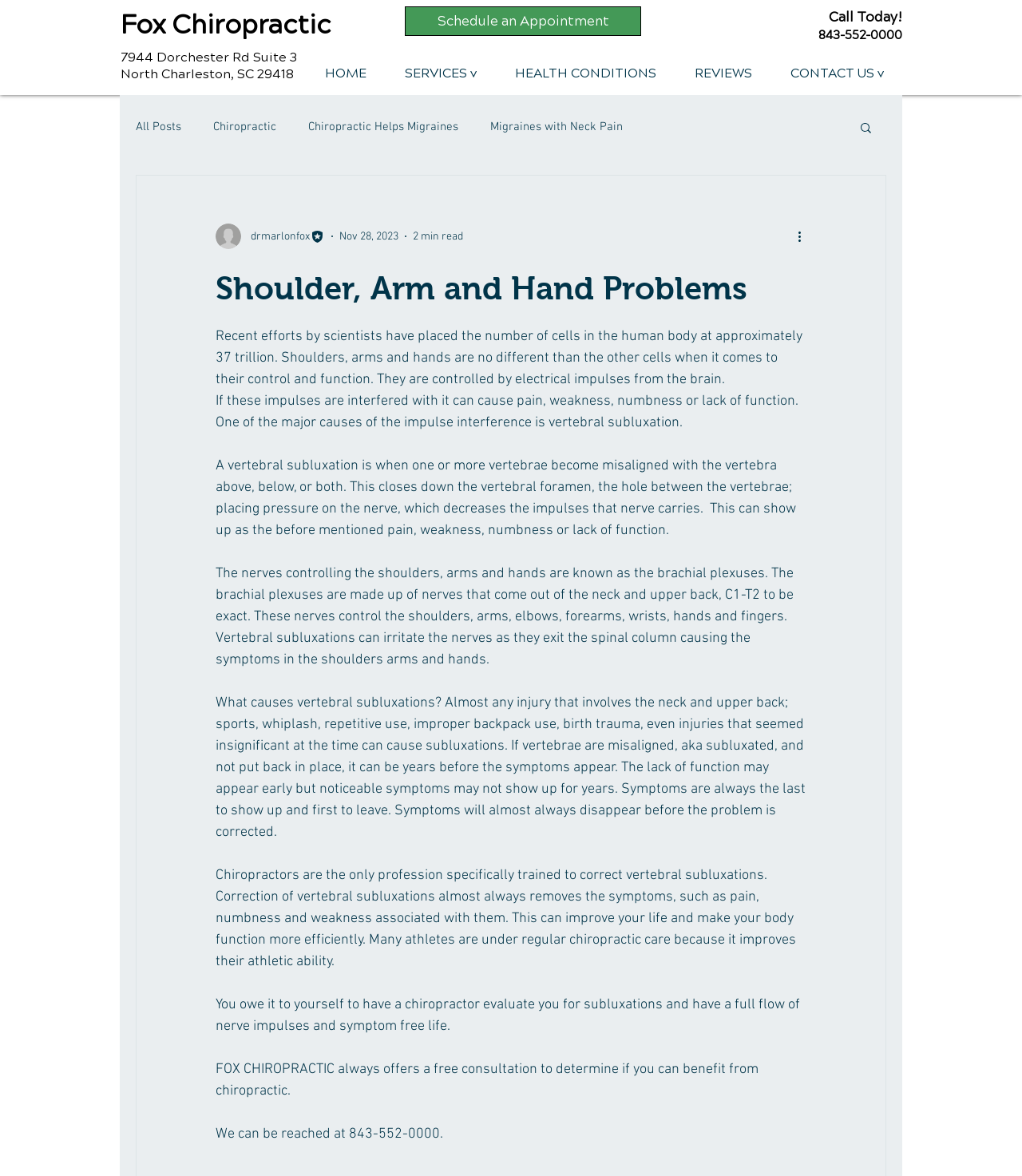Please answer the following question using a single word or phrase: 
What is the topic of the latest article?

Shoulder, Arm and Hand Problems